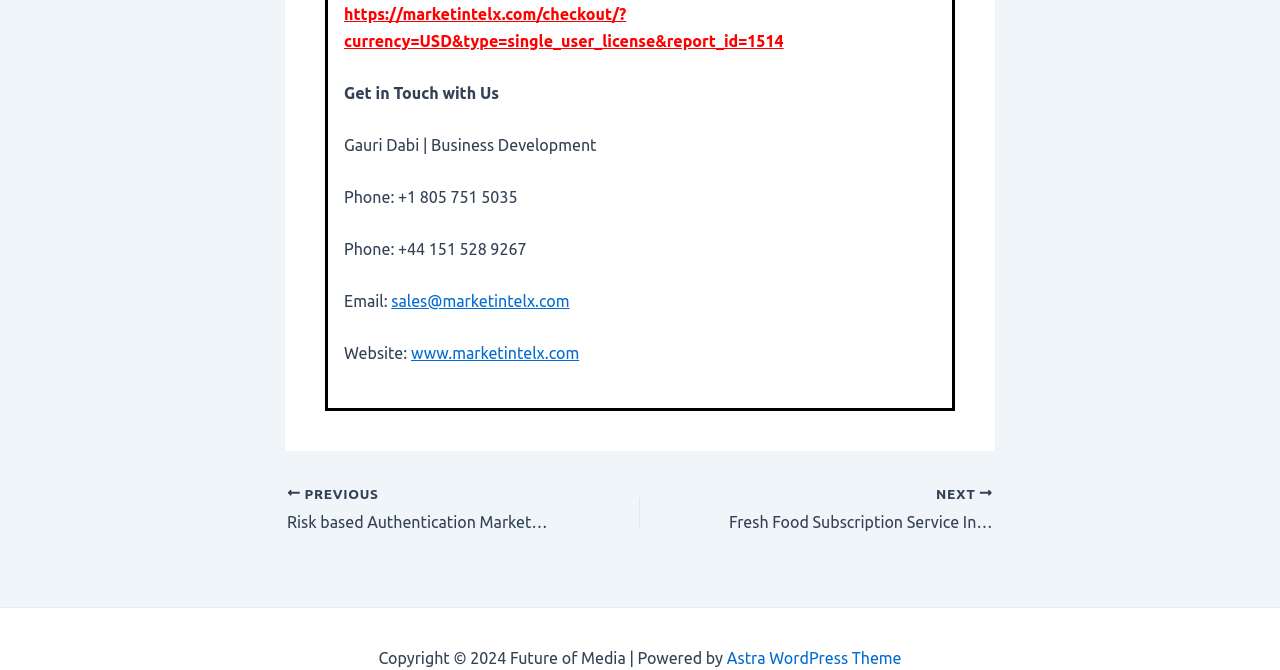Using the webpage screenshot and the element description Astra WordPress Theme, determine the bounding box coordinates. Specify the coordinates in the format (top-left x, top-left y, bottom-right x, bottom-right y) with values ranging from 0 to 1.

[0.568, 0.968, 0.704, 0.995]